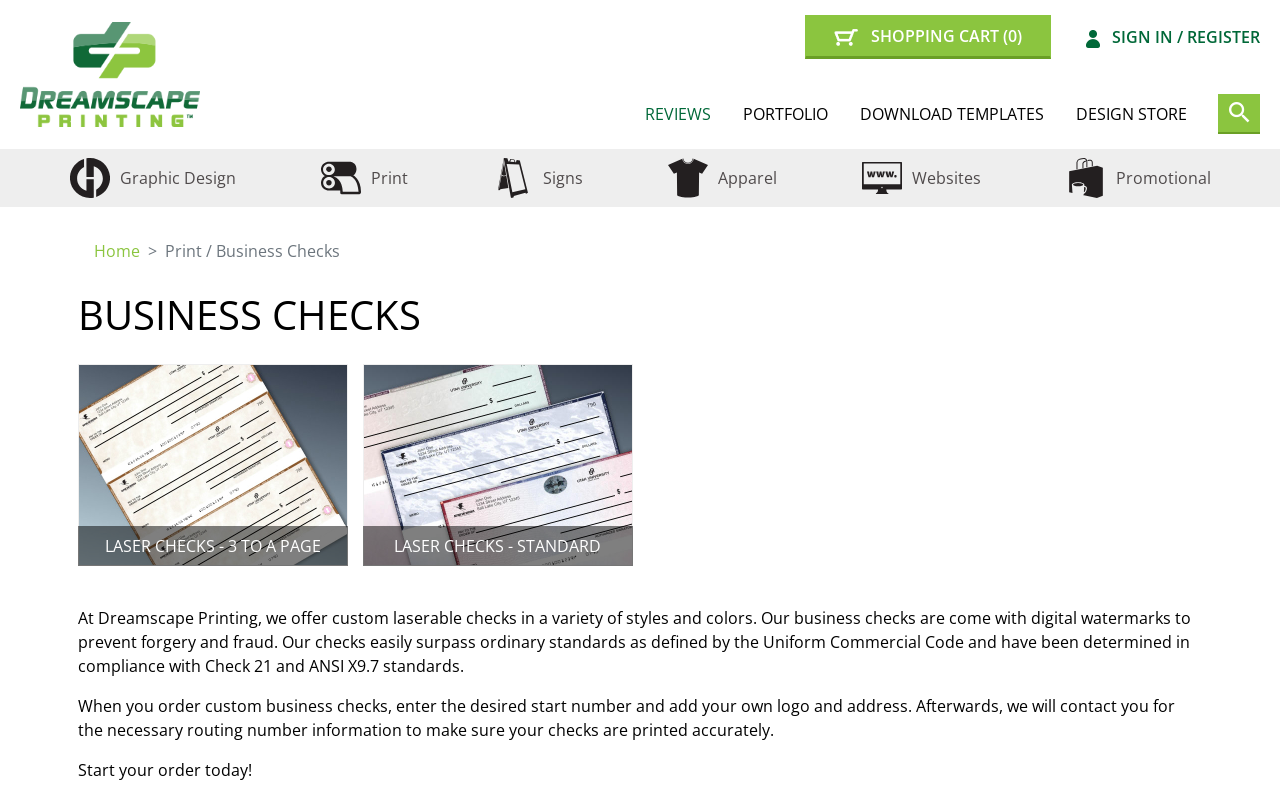What is the purpose of digital watermarks on business checks?
Look at the webpage screenshot and answer the question with a detailed explanation.

The webpage mentions that Dreamscape Printing's business checks come with digital watermarks to prevent forgery and fraud. This suggests that the watermarks are a security feature designed to prevent unauthorized or fraudulent use of the checks.